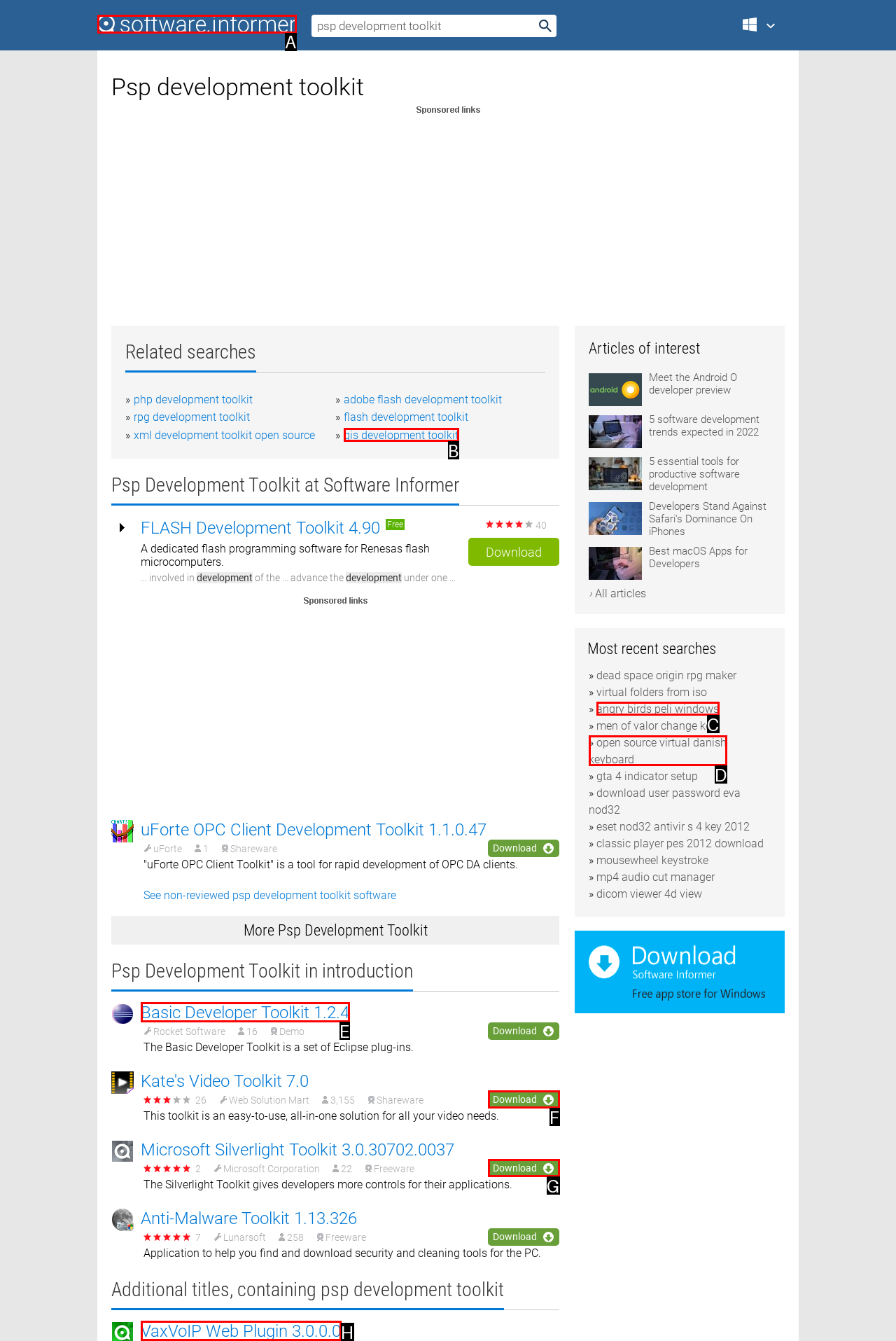Select the option that corresponds to the description: angry birds peli windows
Respond with the letter of the matching choice from the options provided.

C